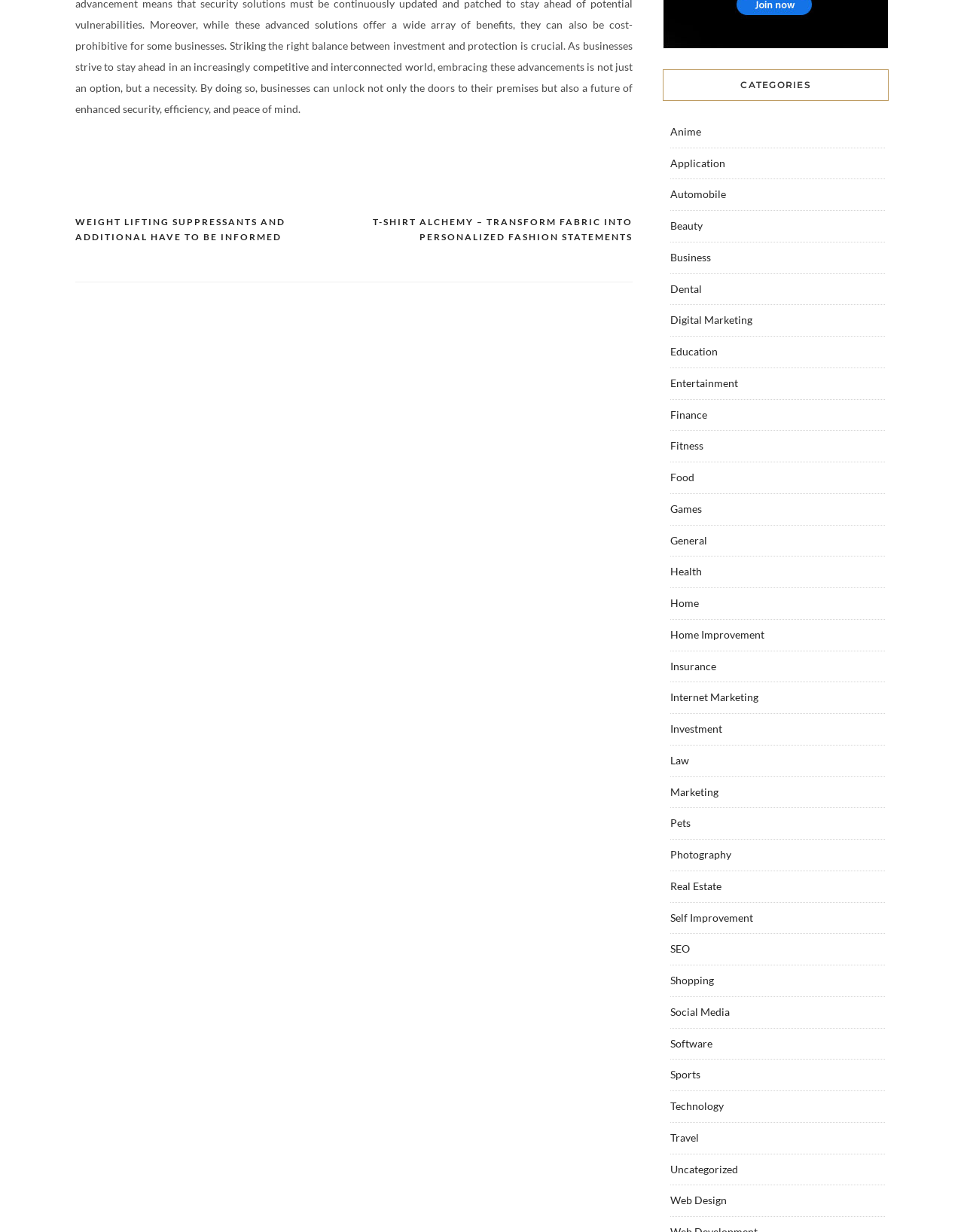Please identify the bounding box coordinates of the element I need to click to follow this instruction: "Click on the 'T-SHIRT ALCHEMY – TRANSFORM FABRIC INTO PERSONALIZED FASHION STATEMENTS' link".

[0.367, 0.174, 0.656, 0.198]